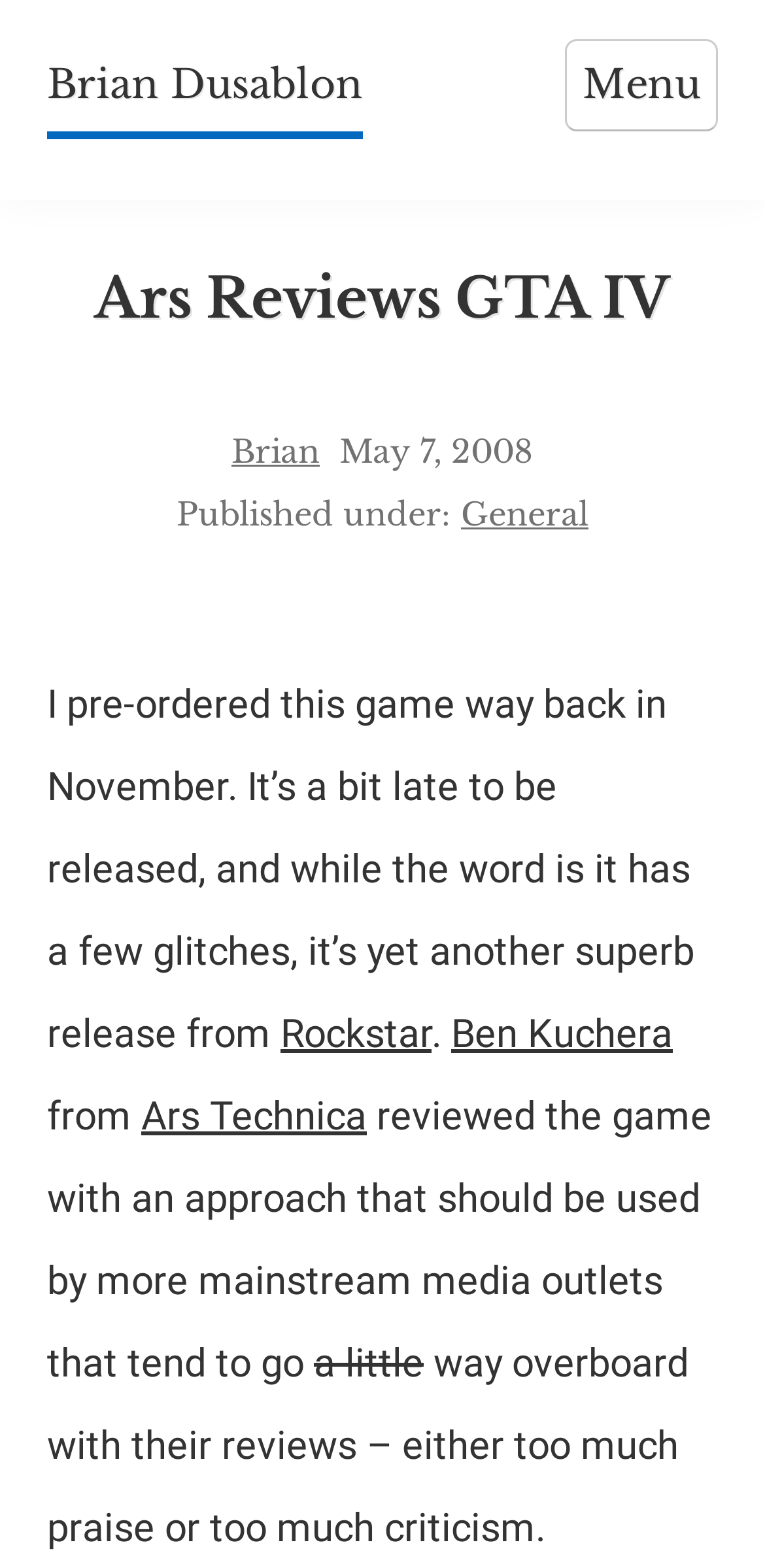Show the bounding box coordinates for the HTML element as described: "iMail".

None